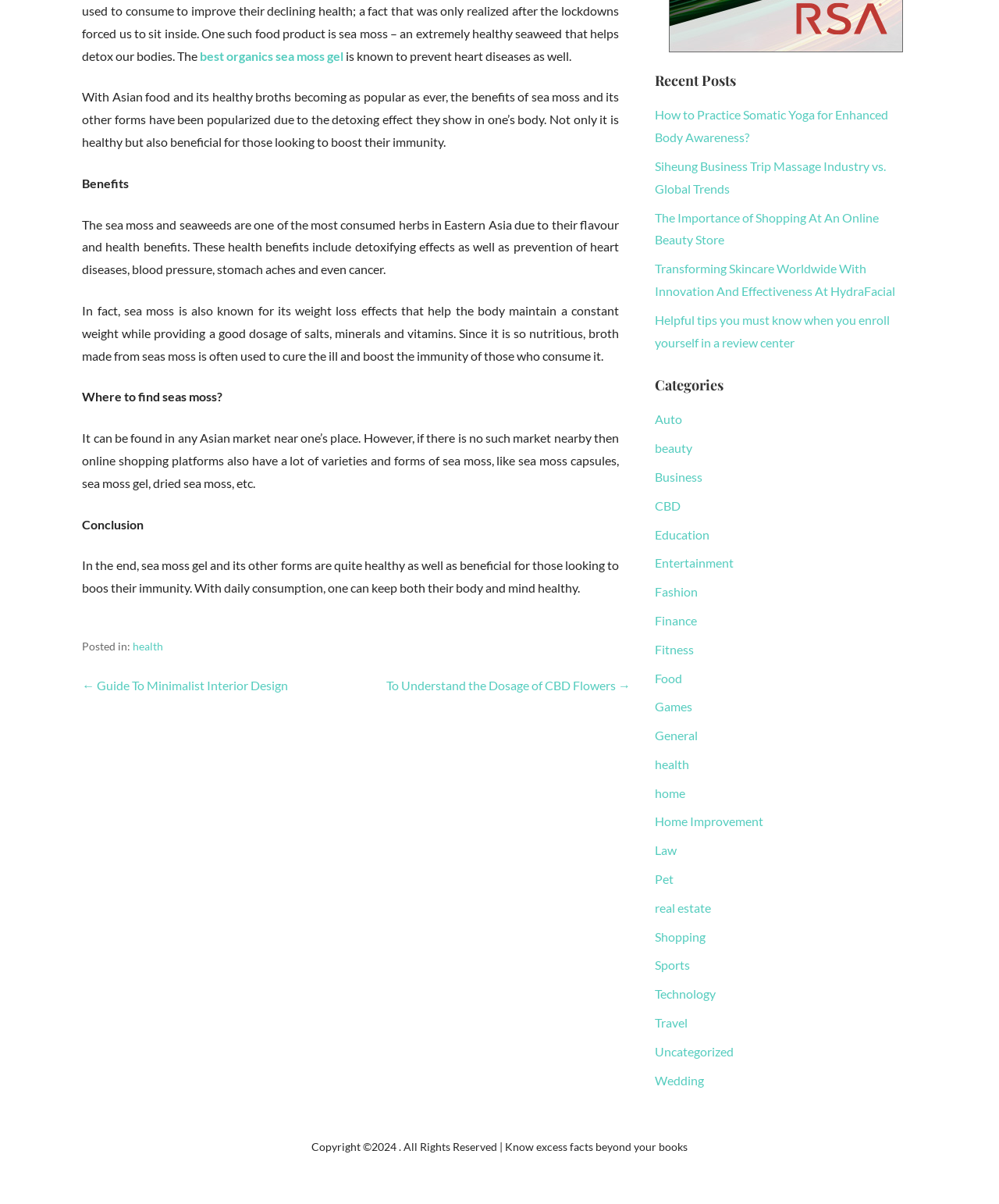Please specify the bounding box coordinates for the clickable region that will help you carry out the instruction: "Read the 'Benefits' section".

[0.082, 0.146, 0.129, 0.158]